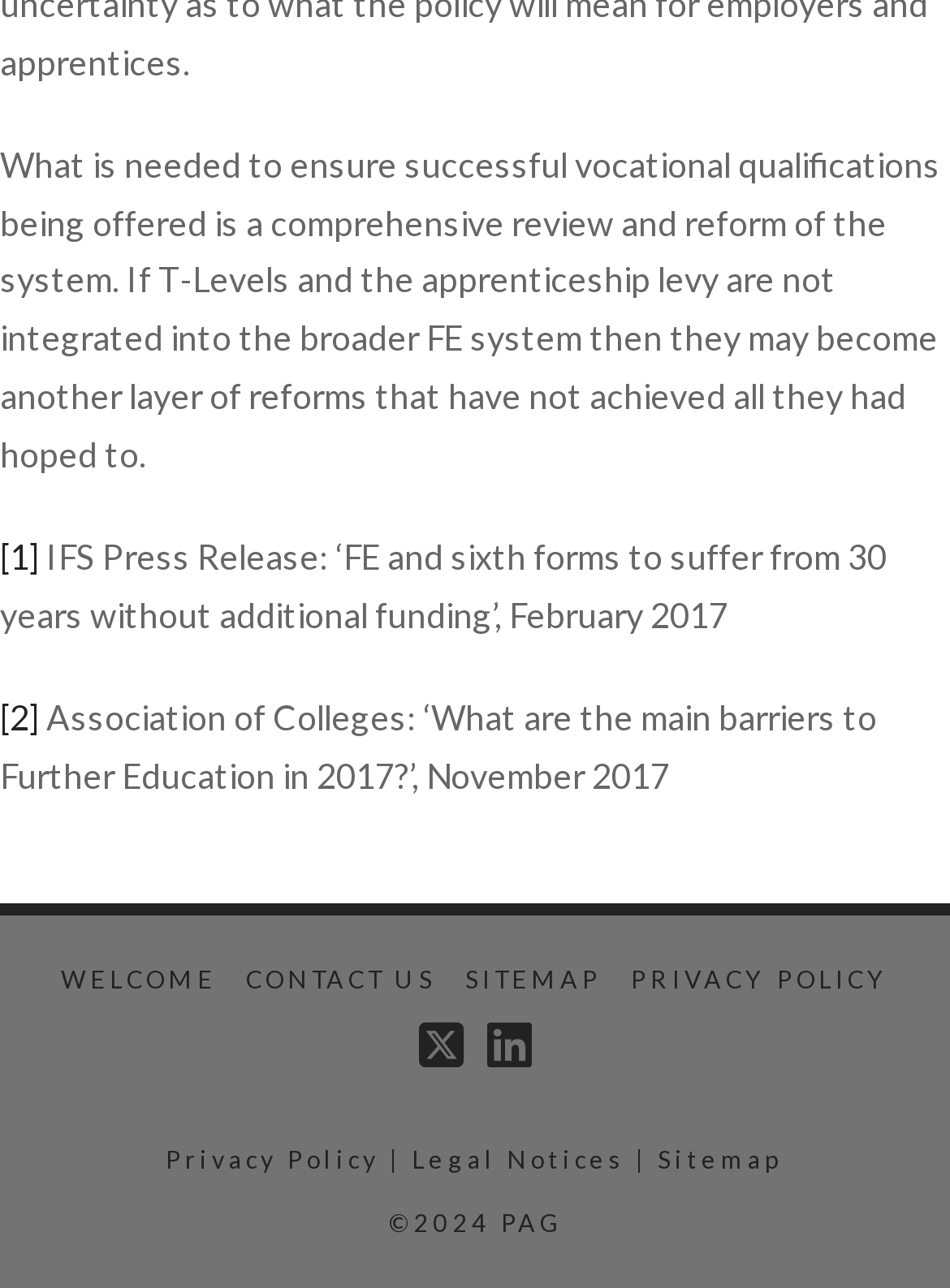Please find the bounding box coordinates of the clickable region needed to complete the following instruction: "Check 'PRIVACY POLICY'". The bounding box coordinates must consist of four float numbers between 0 and 1, i.e., [left, top, right, bottom].

[0.664, 0.748, 0.936, 0.772]